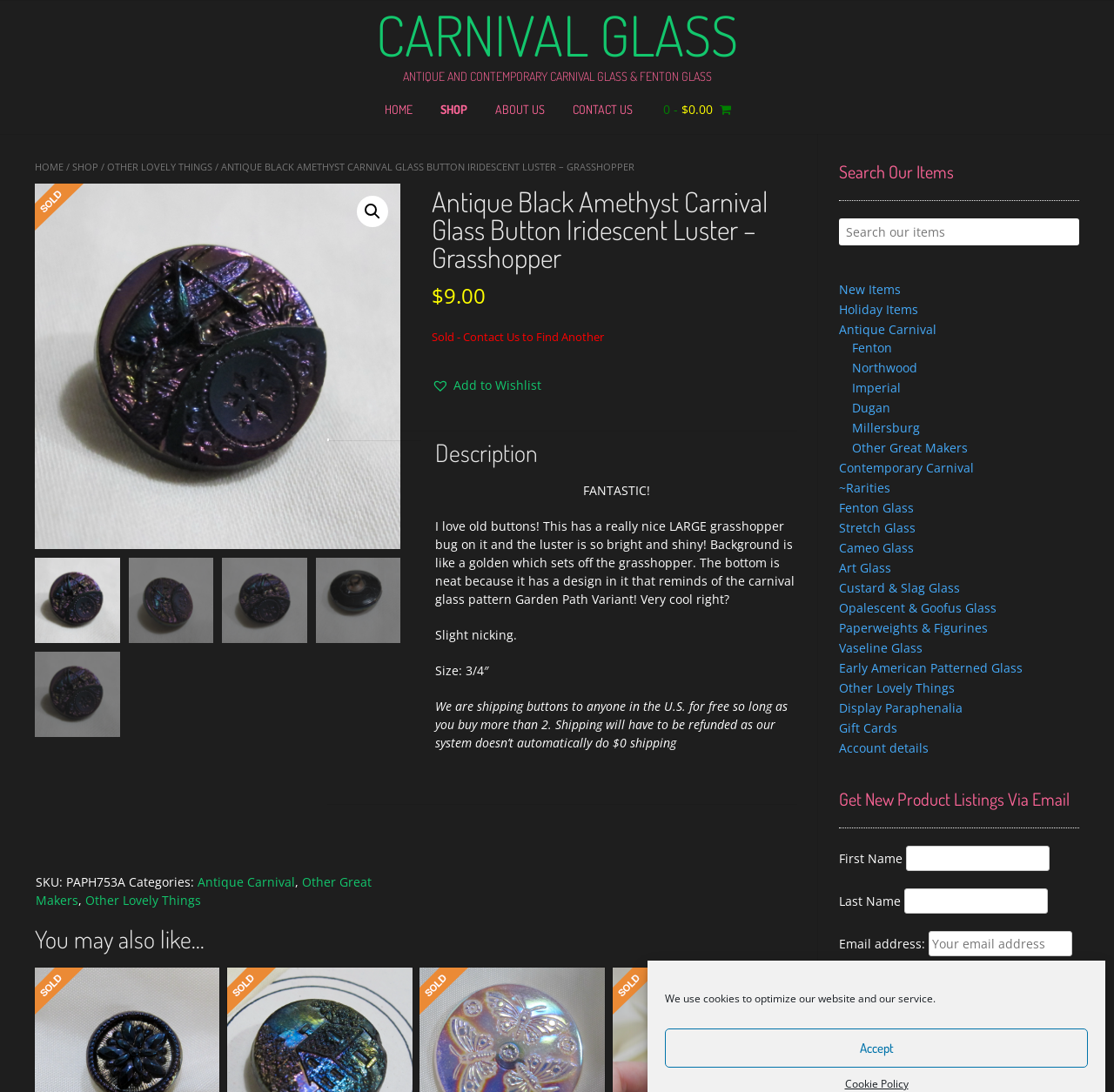What is the size of the Antique Black Amethyst Carnival Glass Button?
Answer with a single word or phrase by referring to the visual content.

3/4"